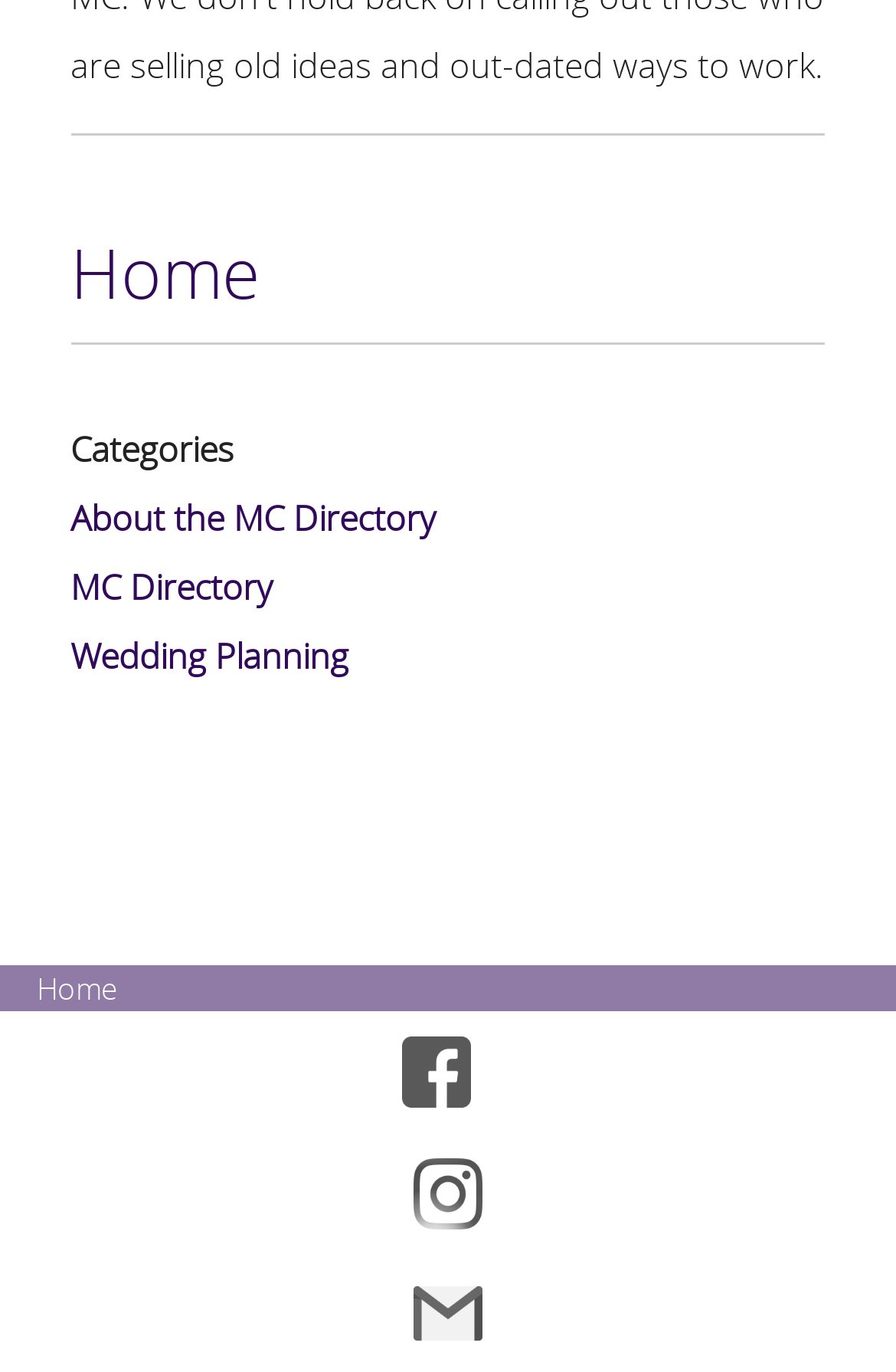Please identify the bounding box coordinates of the element on the webpage that should be clicked to follow this instruction: "go to home page". The bounding box coordinates should be given as four float numbers between 0 and 1, formatted as [left, top, right, bottom].

[0.078, 0.149, 0.922, 0.224]